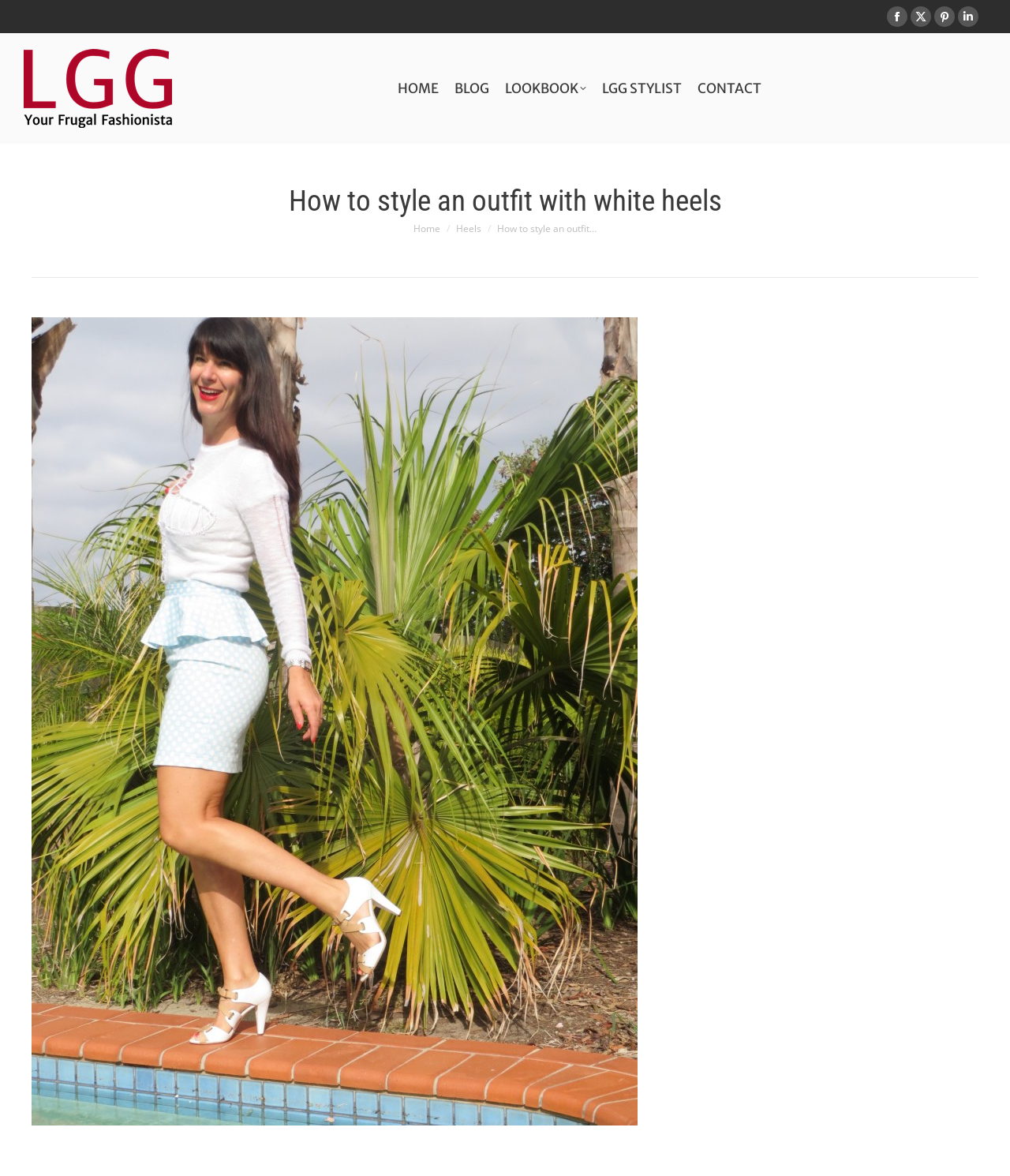What is the name of the website?
Look at the image and construct a detailed response to the question.

I determined the name of the website by looking at the link element with the text 'Looking Good Girls' at the top left corner of the webpage, which is likely to be the website's logo or title.